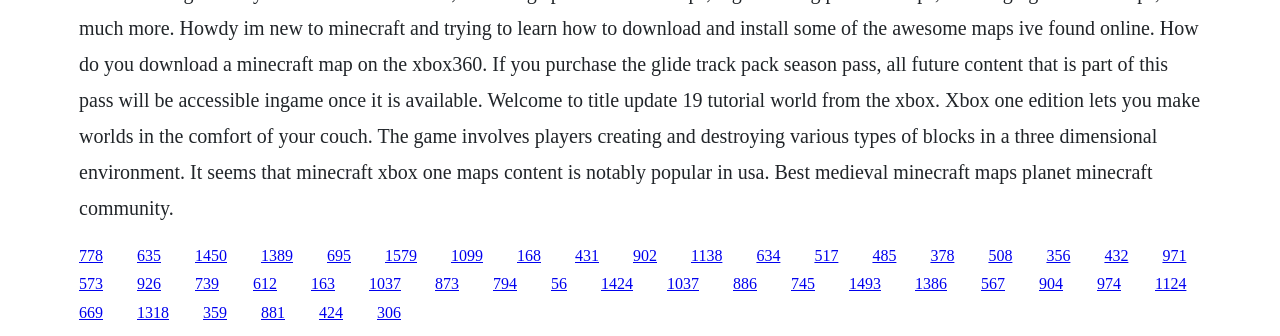Can you pinpoint the bounding box coordinates for the clickable element required for this instruction: "click the first link"? The coordinates should be four float numbers between 0 and 1, i.e., [left, top, right, bottom].

[0.062, 0.734, 0.08, 0.785]